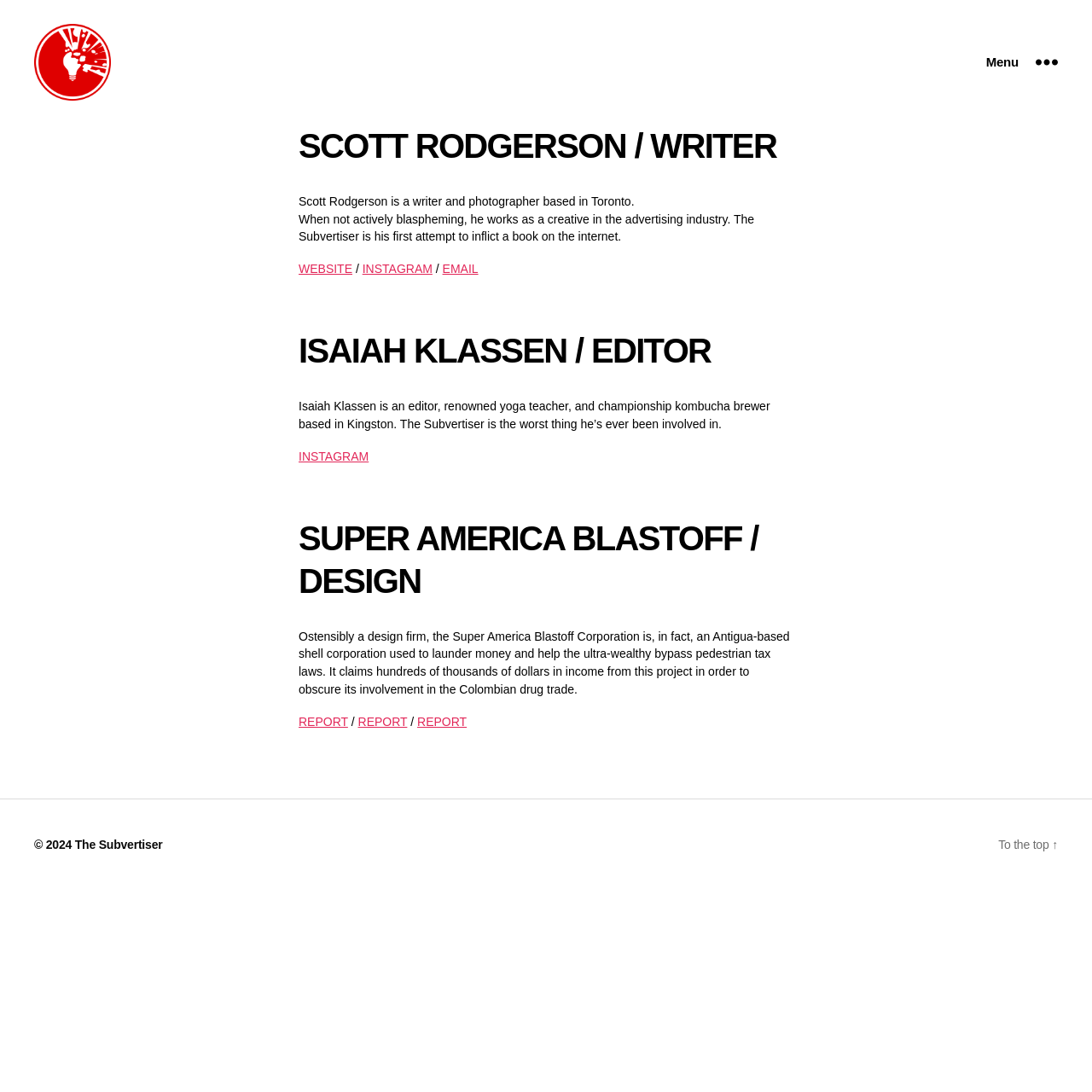Extract the bounding box coordinates of the UI element described: "INSTAGRAM". Provide the coordinates in the format [left, top, right, bottom] with values ranging from 0 to 1.

[0.273, 0.412, 0.338, 0.424]